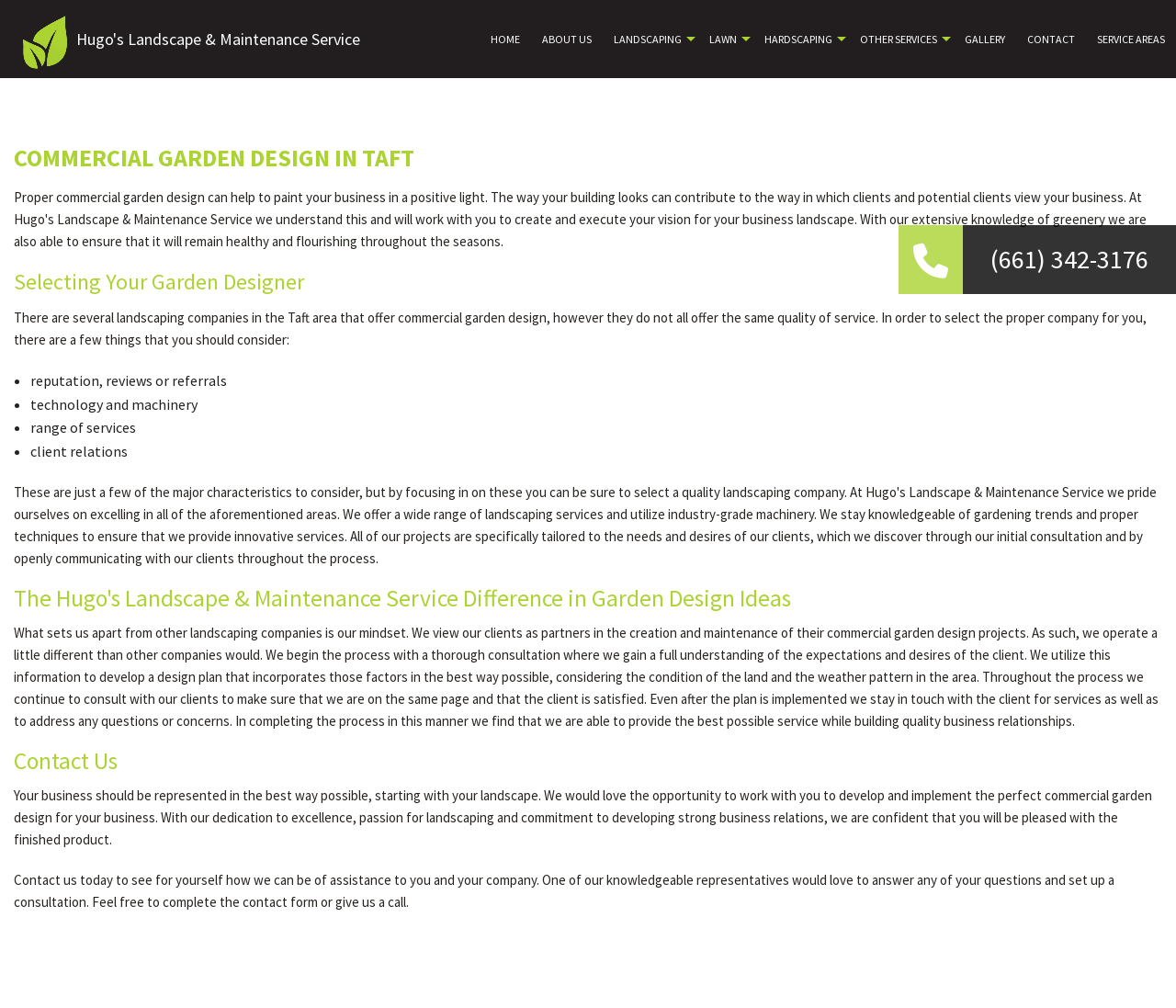Please find the bounding box for the UI component described as follows: "Landscaping".

[0.536, 0.096, 0.57, 0.128]